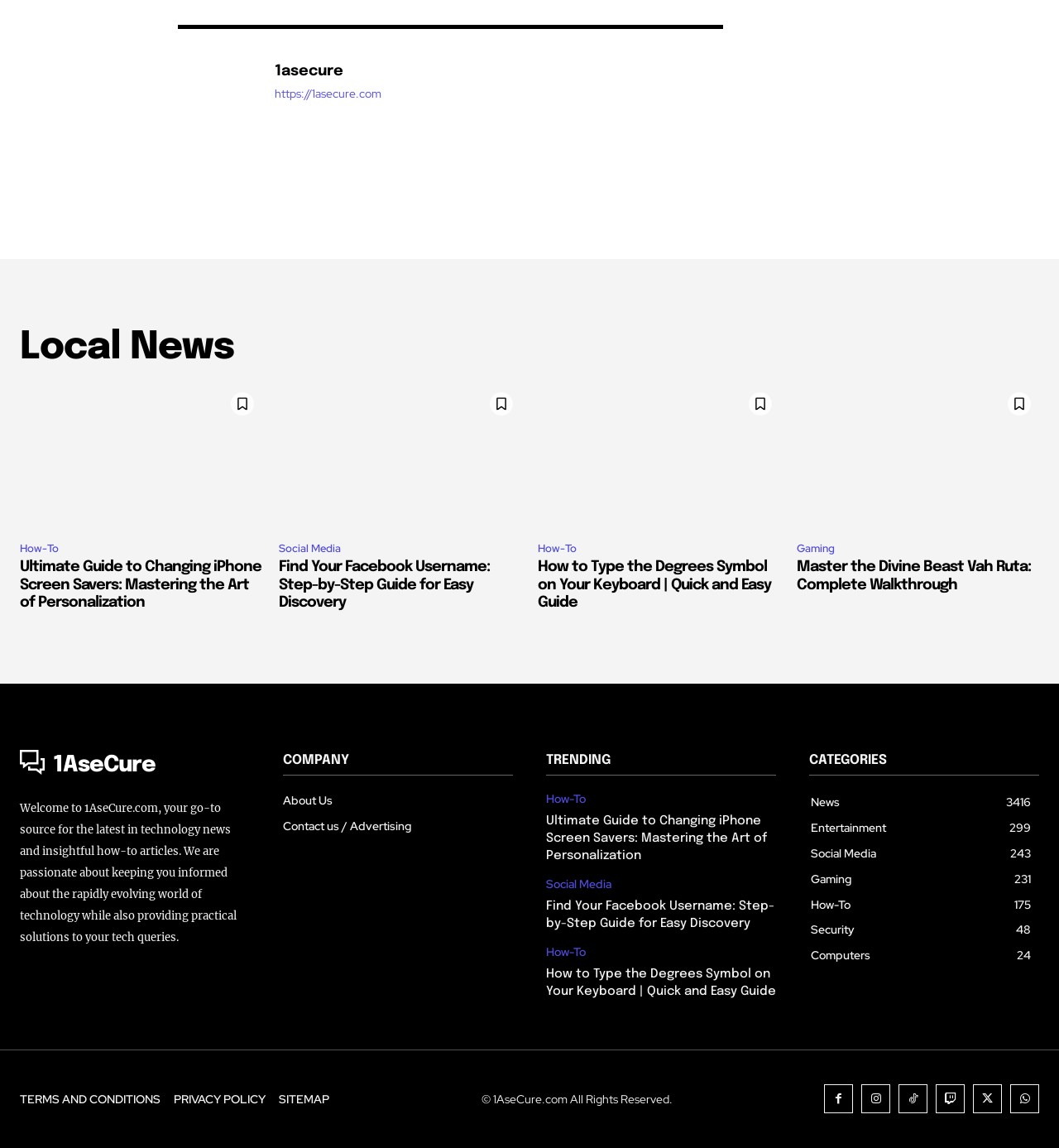How many social media links are at the bottom of the webpage?
Please provide a single word or phrase as the answer based on the screenshot.

5